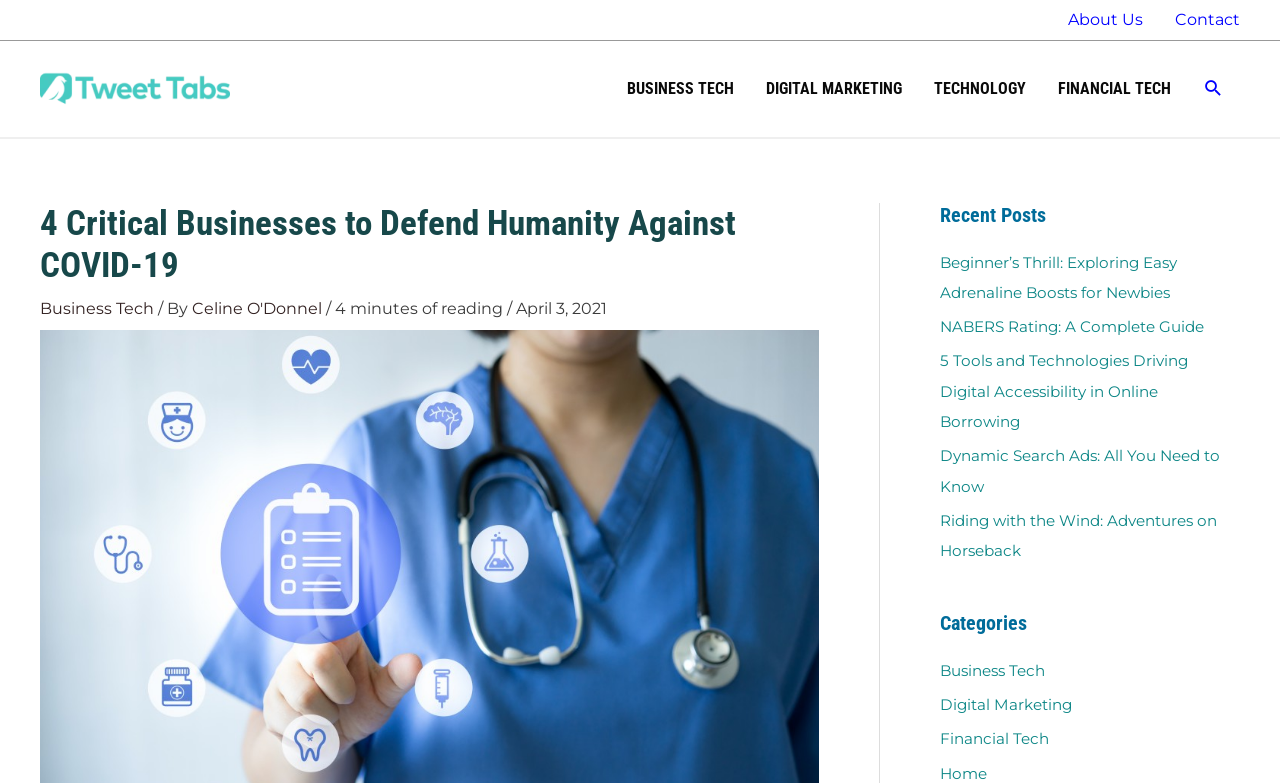Who is the author of the article?
Give a detailed explanation using the information visible in the image.

I found the link element with the text 'Celine O'Donnel' next to the 'By' static text, so this is the author of the article.